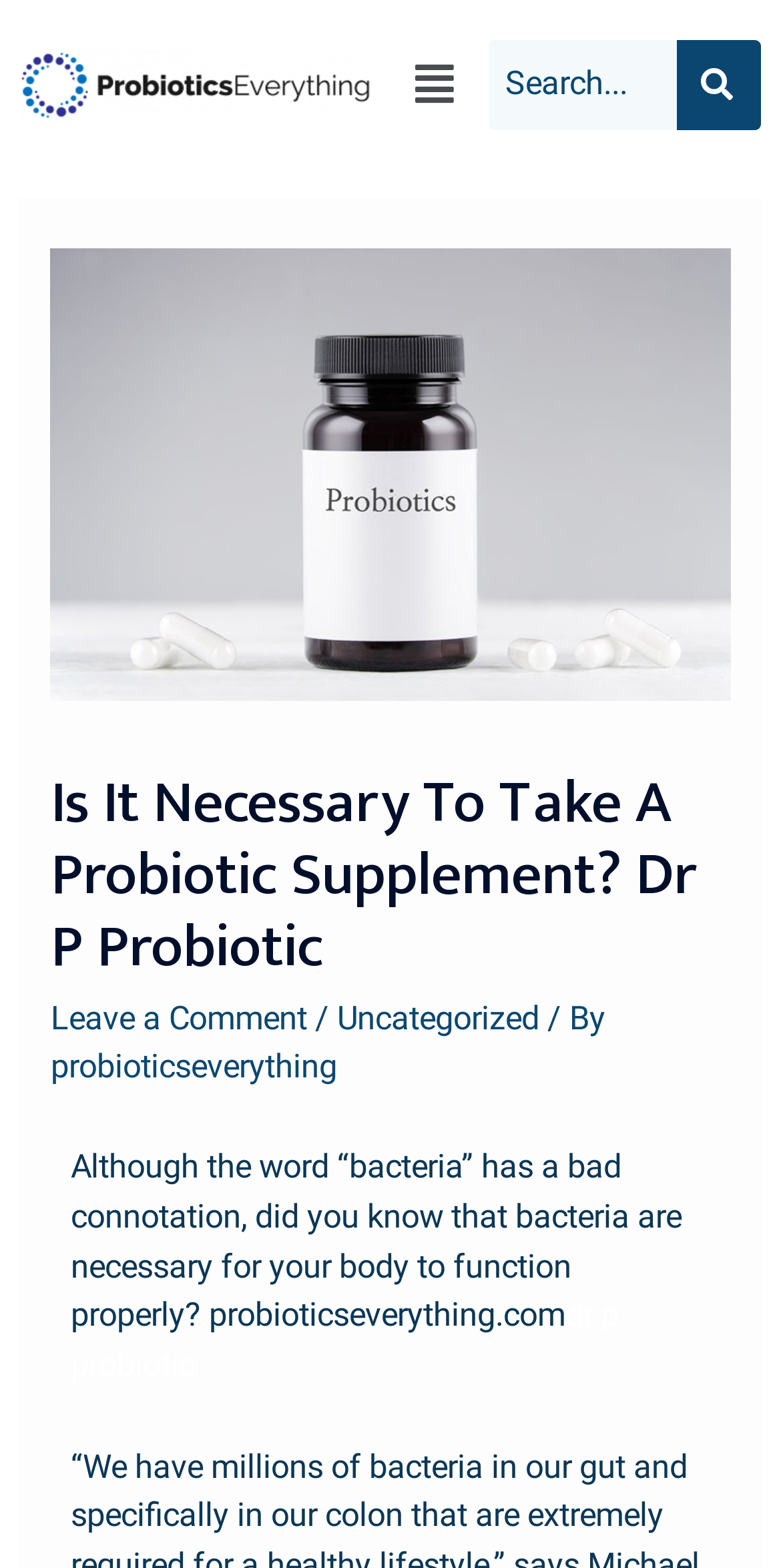Describe every aspect of the webpage in a detailed manner.

The webpage is about probiotics, specifically discussing whether it is necessary to take a probiotic supplement. At the top left, there is a logo of "ProbioticsEverything" with a link to the website. Next to it, there is a menu icon represented by three horizontal lines. 

On the right side of the top section, there is a search bar with a search button. Below the search bar, there is a header section that spans almost the entire width of the page. The header section contains the title "Is It Necessary To Take A Probiotic Supplement? Dr P Probiotic" in a large font size. 

Under the title, there are links to "Leave a Comment" and the category "Uncategorized" with the author's name "probioticseverything". The main content of the webpage starts below the header section, with a paragraph of text that discusses the importance of bacteria in the body. The text mentions the website "probioticseverything.com". 

Further down, there is another line of text that mentions "dr p probiotic". There are no images in the main content area, but there is a logo image at the top left corner. Overall, the webpage has a simple layout with a focus on the main content discussing probiotics.